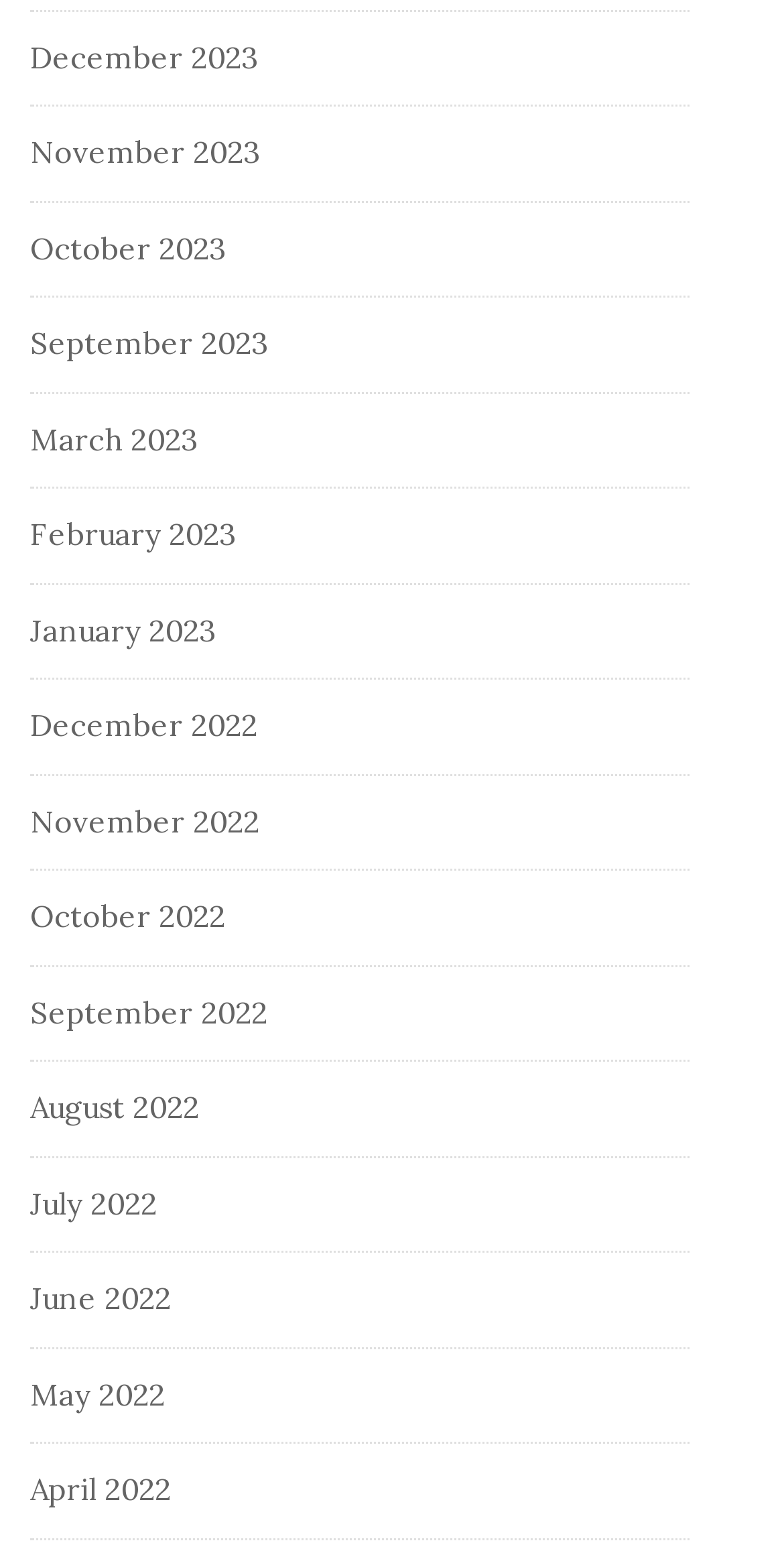Find the bounding box coordinates for the area that should be clicked to accomplish the instruction: "View June 2022".

[0.038, 0.825, 0.218, 0.849]